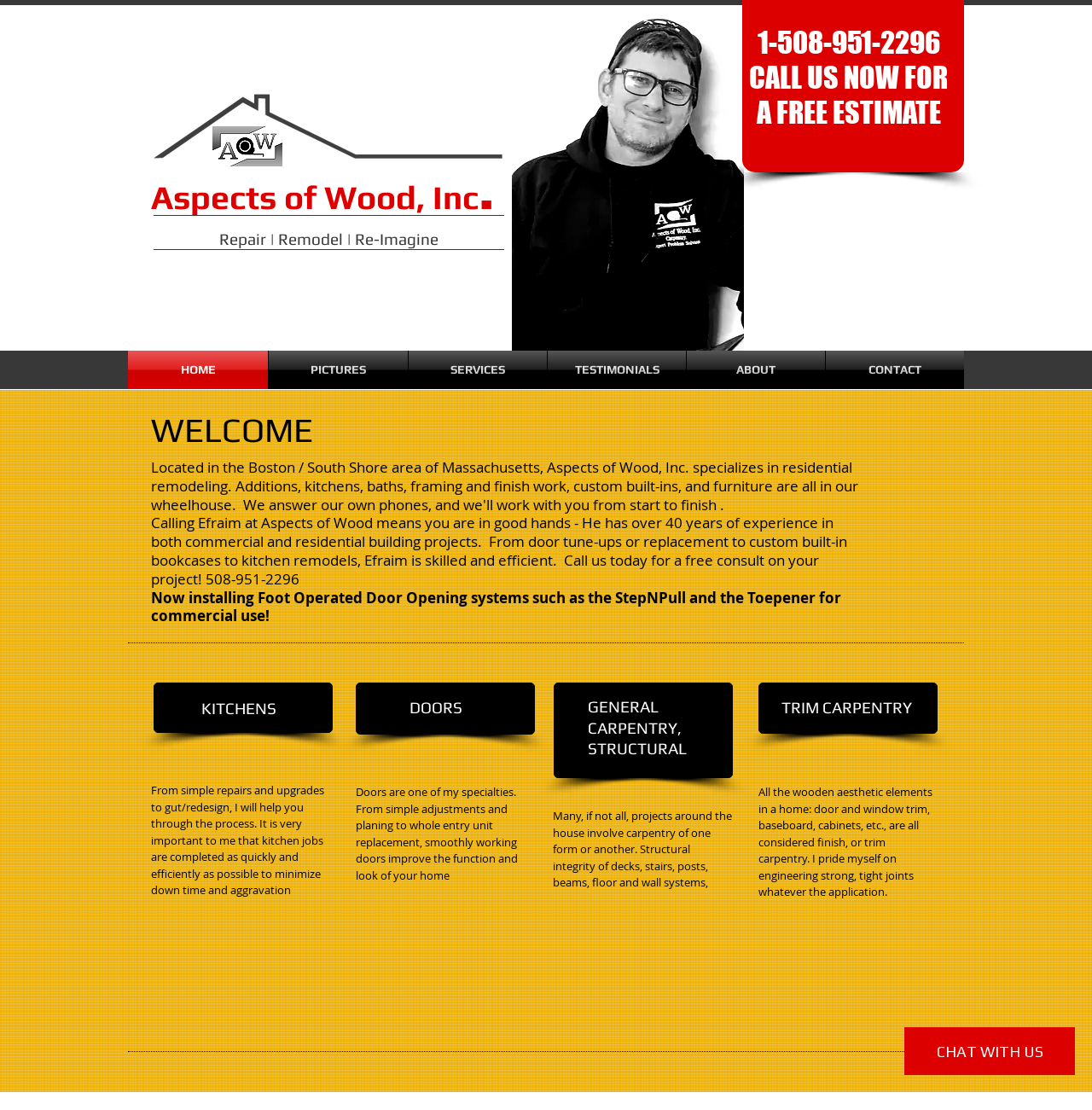Explain the webpage in detail.

The webpage is about Aspects of Wood, Inc., a company that provides repair, remodel, and re-imagine services for homes. At the top of the page, there is a heading with the company name and a link to the homepage. Below this, there is a heading that reads "Repair | Remodel | Re-Imagine" with a link to the same.

On the left side of the page, there is a square logo image, and above it, there is a large image of a person, Efraim, who is presumably the owner or a representative of the company. 

To the right of the logo, there are three headings with phone numbers and a call-to-action to call for a free estimate. Below these, there is a welcome message and a brief description of Efraim's experience and services offered by the company.

Further down, there are three columns of headings and text, each describing a specific service offered by the company: kitchens, doors, and general carpentry, structural. The text provides more details about each service, including the importance of efficient kitchen remodels, the expertise in door repairs and replacements, and the range of carpentry services offered.

At the top right of the page, there is a navigation menu with links to different sections of the website, including home, pictures, services, testimonials, about, and contact. Finally, at the bottom right of the page, there is a Wix Chat iframe.